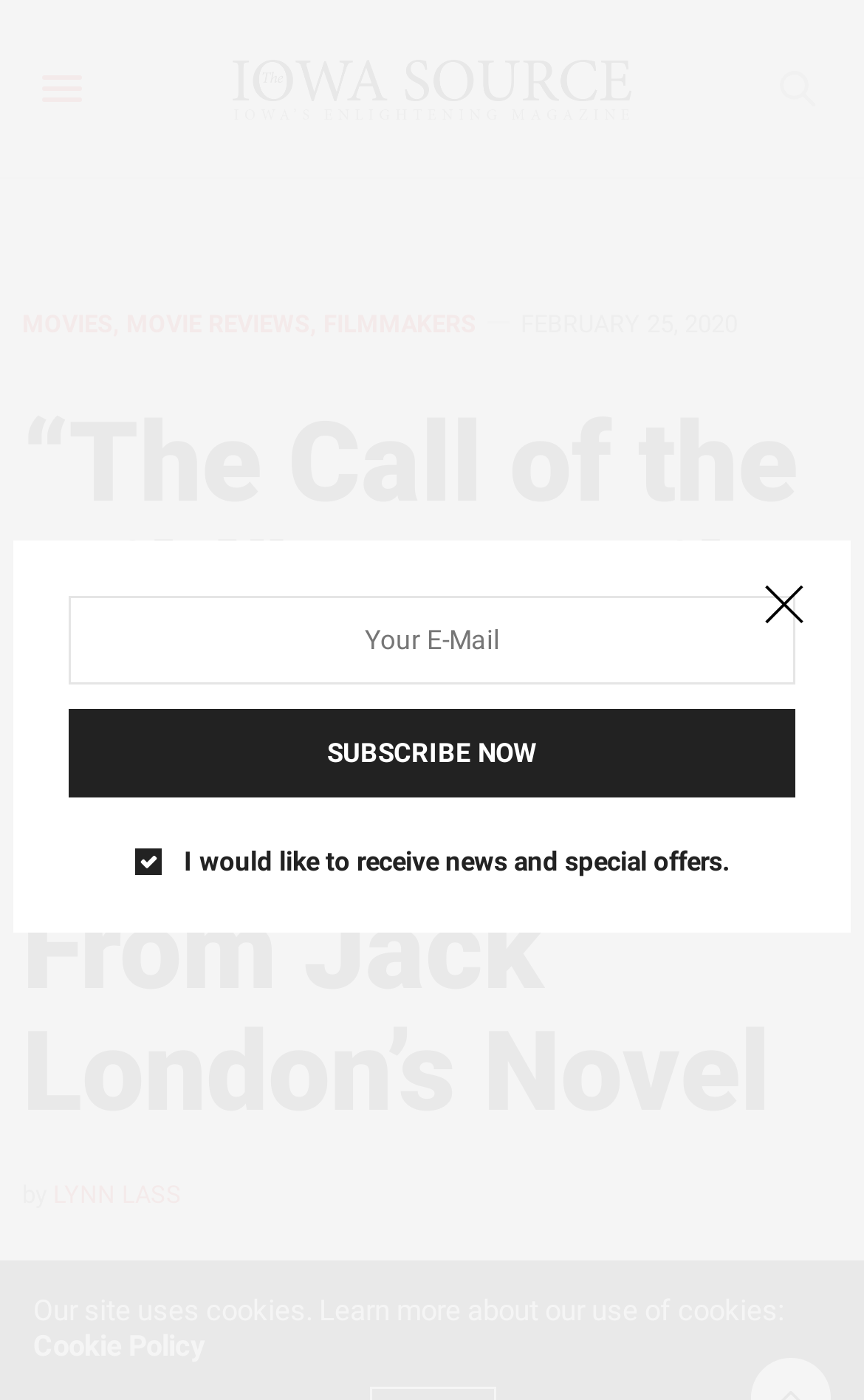Could you indicate the bounding box coordinates of the region to click in order to complete this instruction: "Learn more about Cookie Policy".

[0.038, 0.949, 0.238, 0.973]